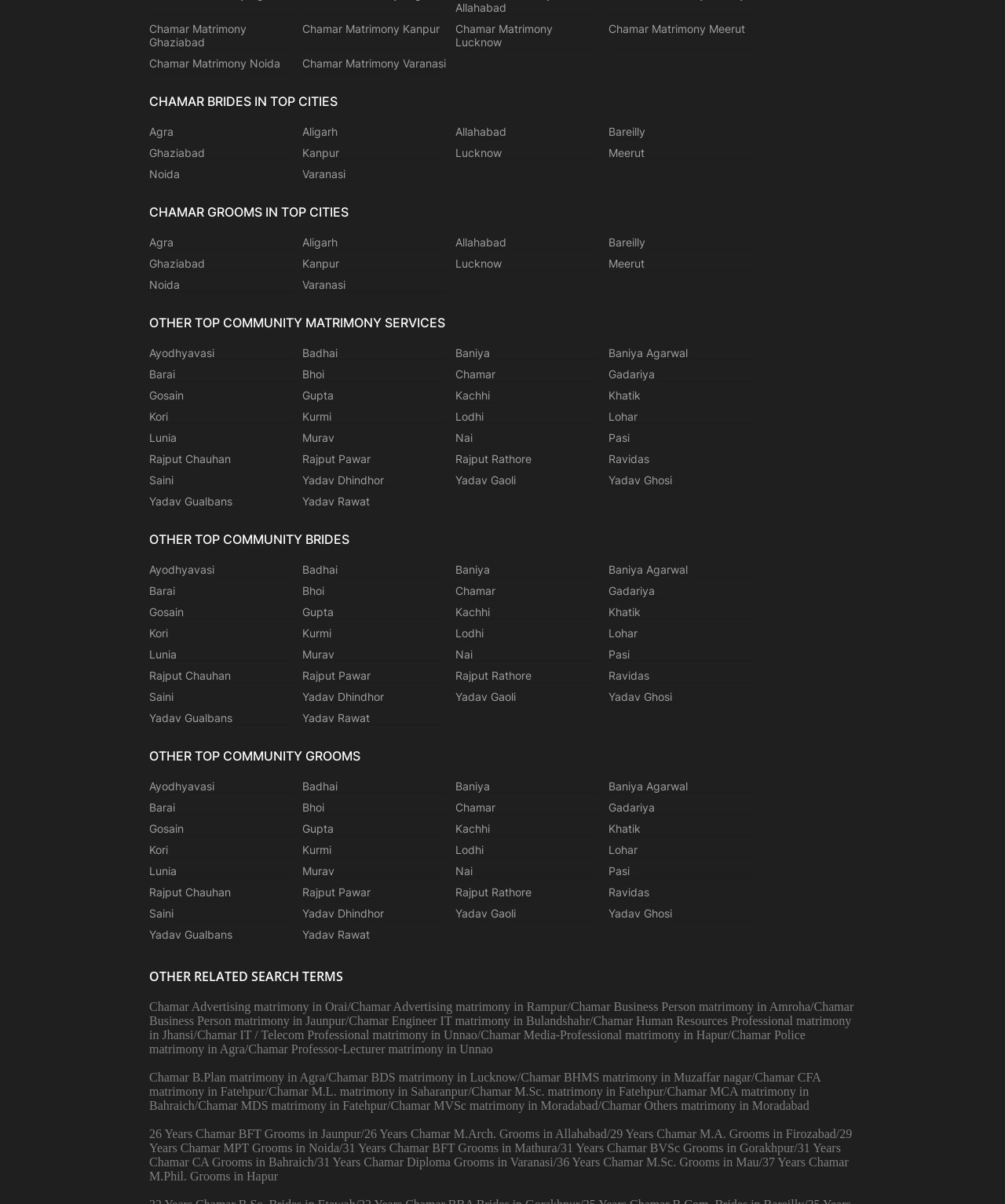Can you find the bounding box coordinates of the area I should click to execute the following instruction: "Browse OTHER TOP COMMUNITY MATRIMONY SERVICES"?

[0.148, 0.261, 0.852, 0.274]